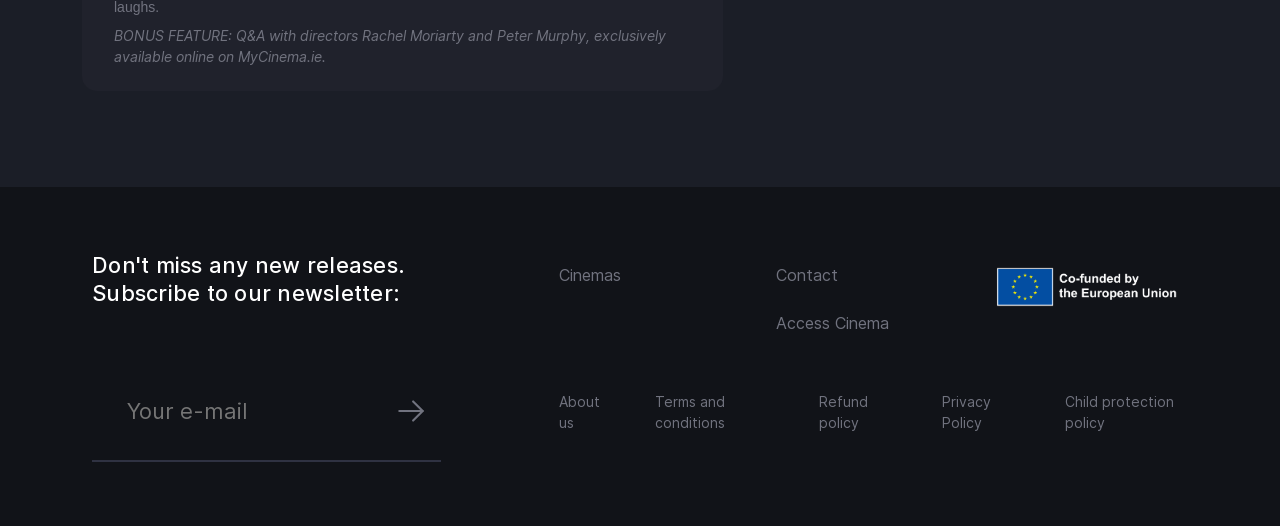Can you pinpoint the bounding box coordinates for the clickable element required for this instruction: "Subscribe to the newsletter"? The coordinates should be four float numbers between 0 and 1, i.e., [left, top, right, bottom].

[0.082, 0.731, 0.308, 0.832]